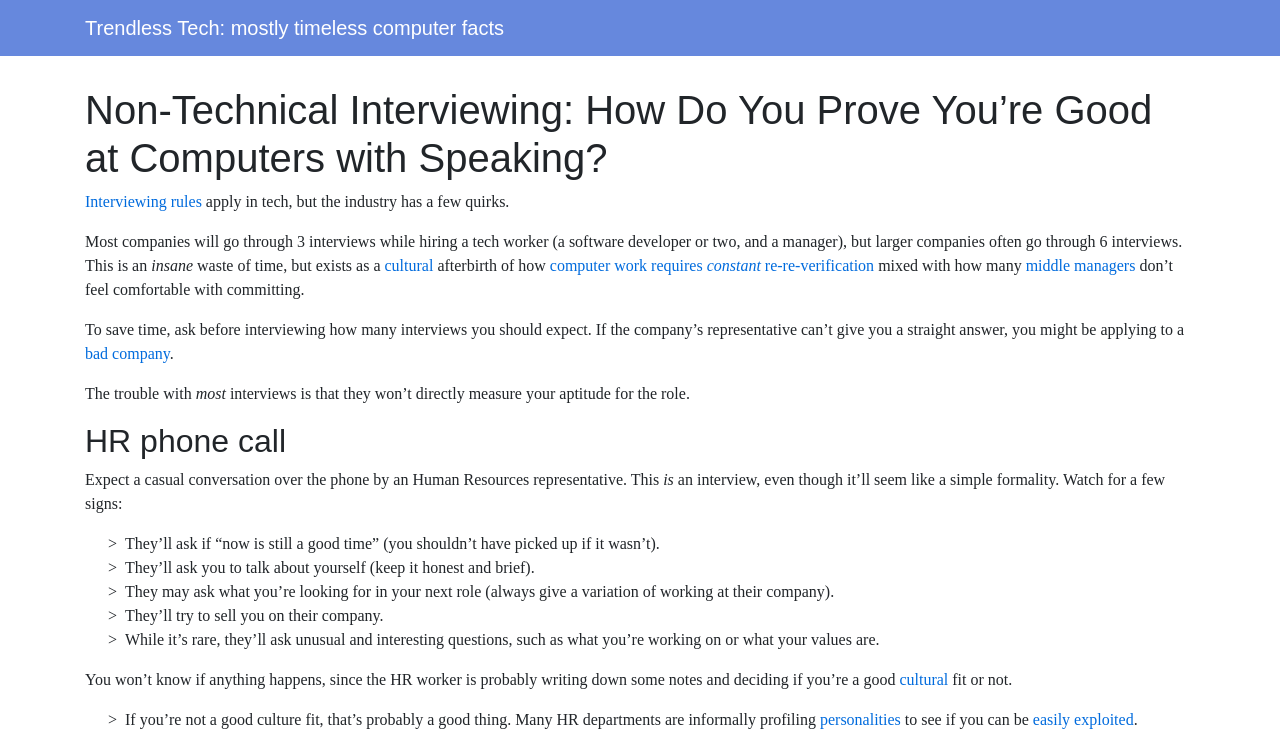Could you locate the bounding box coordinates for the section that should be clicked to accomplish this task: "Explore the concept of computer work requiring constant re-re-verification".

[0.43, 0.345, 0.683, 0.368]